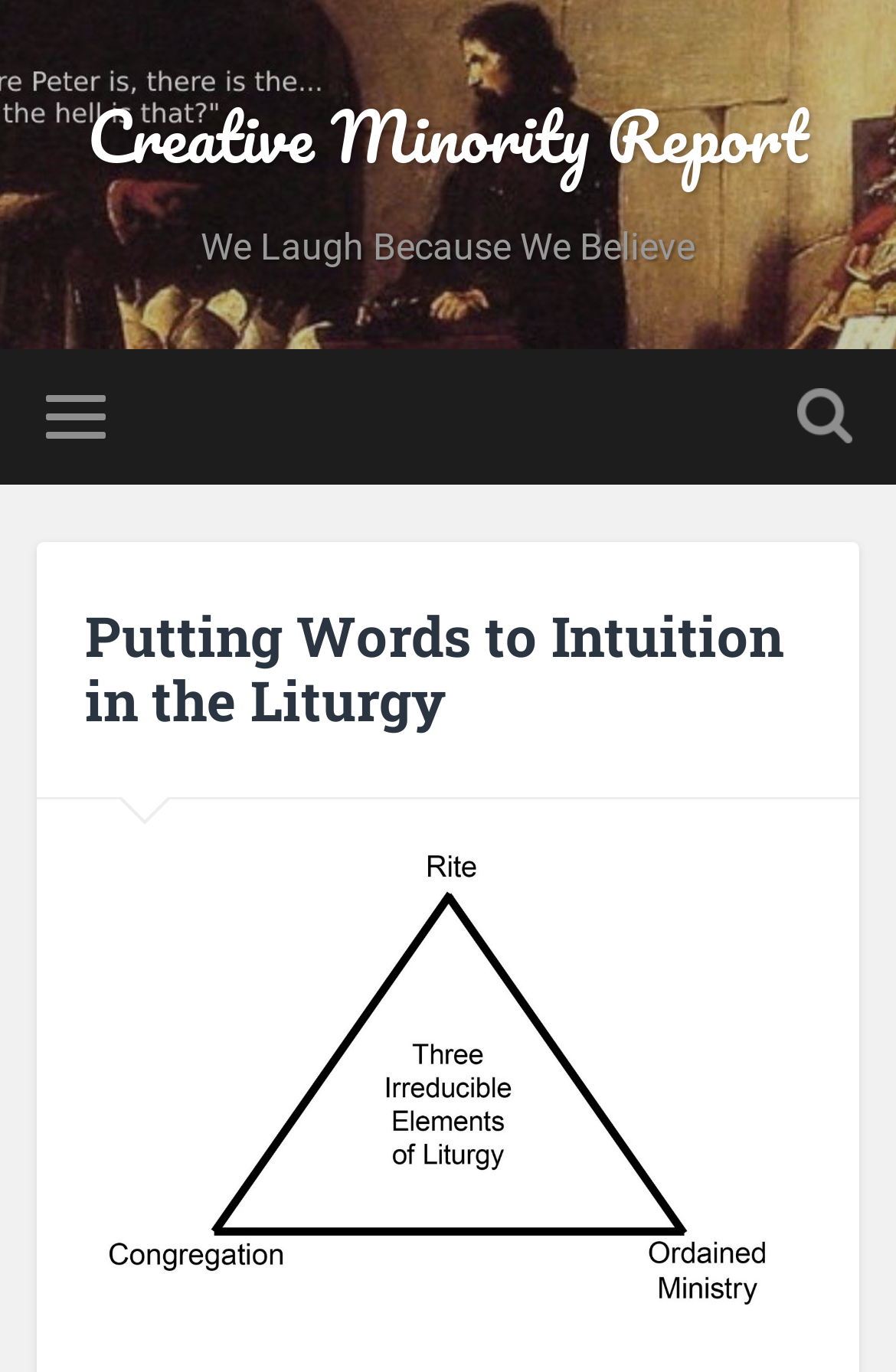Using the description: "Toggle search field", determine the UI element's bounding box coordinates. Ensure the coordinates are in the format of four float numbers between 0 and 1, i.e., [left, top, right, bottom].

[0.888, 0.254, 0.95, 0.353]